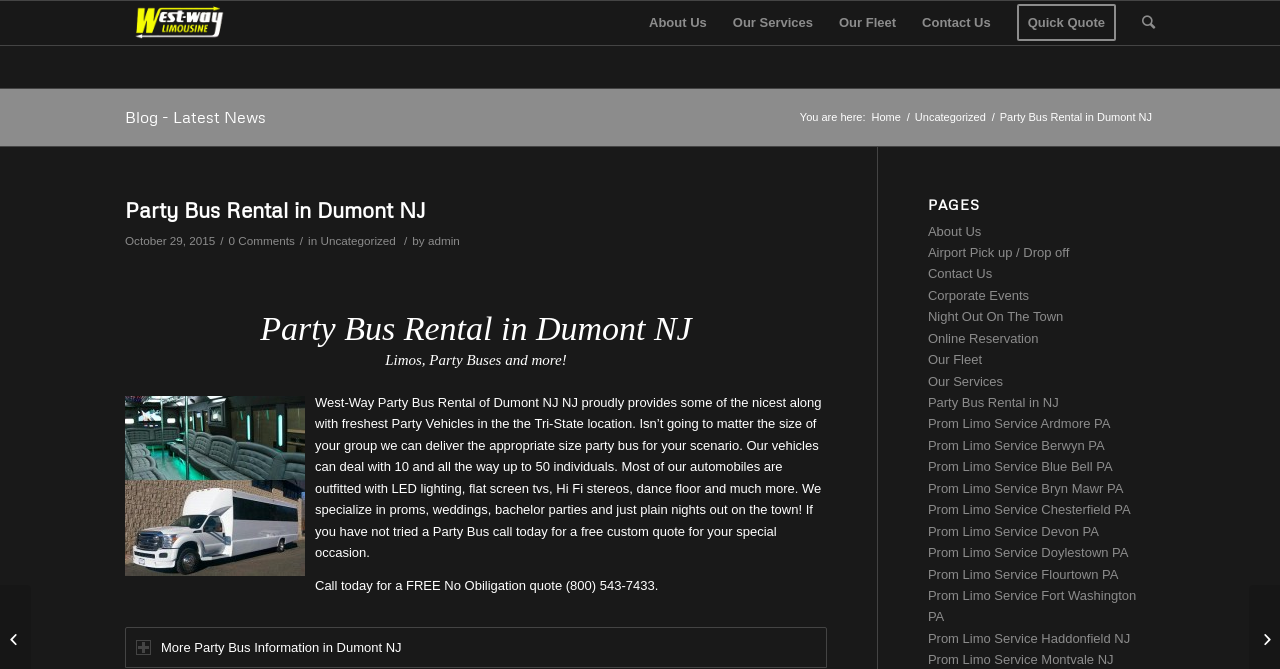What is the company name?
Refer to the screenshot and deliver a thorough answer to the question presented.

The company name is West-Way, which can be found in the heading 'Party Bus Rental in Dumont NJ' and also in the text 'West-Way Party Bus Rental of Dumont NJ NJ proudly provides...'.